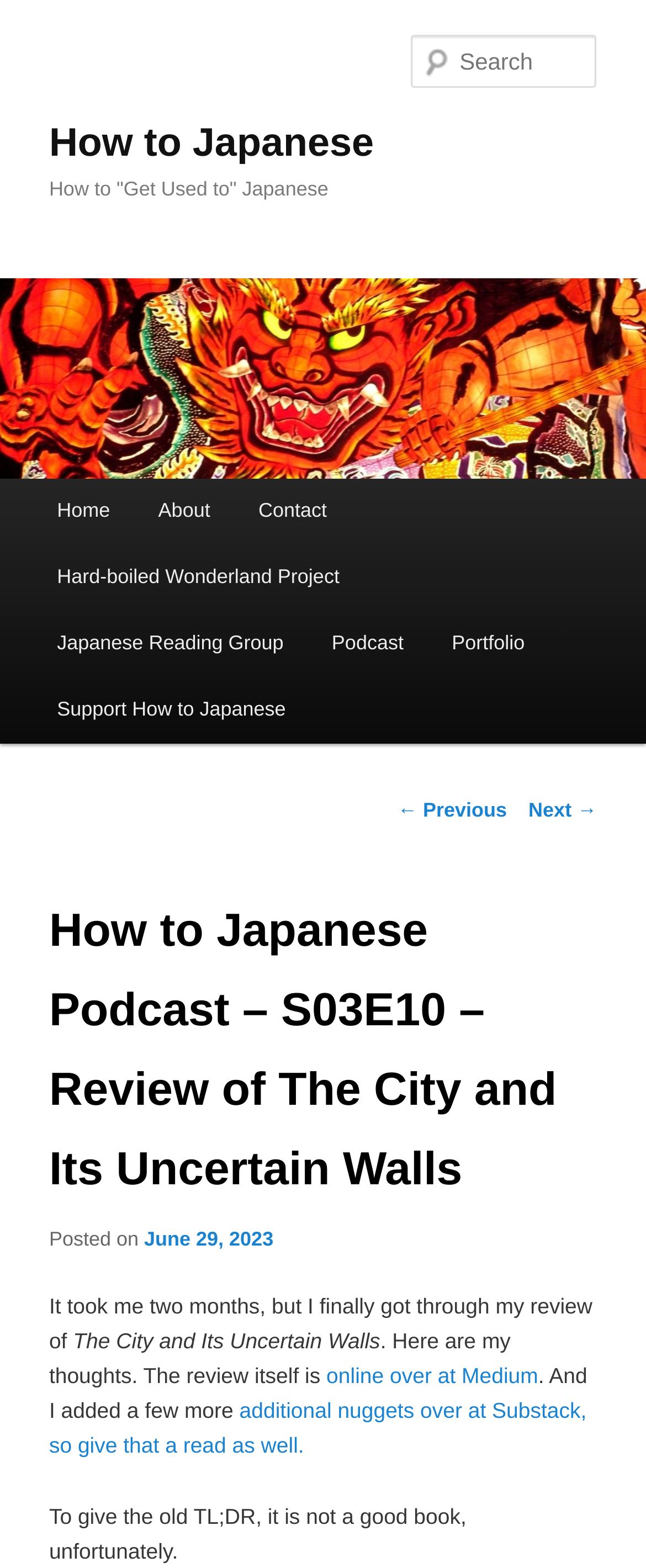Carefully examine the image and provide an in-depth answer to the question: Where can the full review be found?

I found the answer by looking at the link elements with the text 'online over at Medium' and 'additional nuggets over at Substack' which are children of the HeaderAsNonLandmark element.